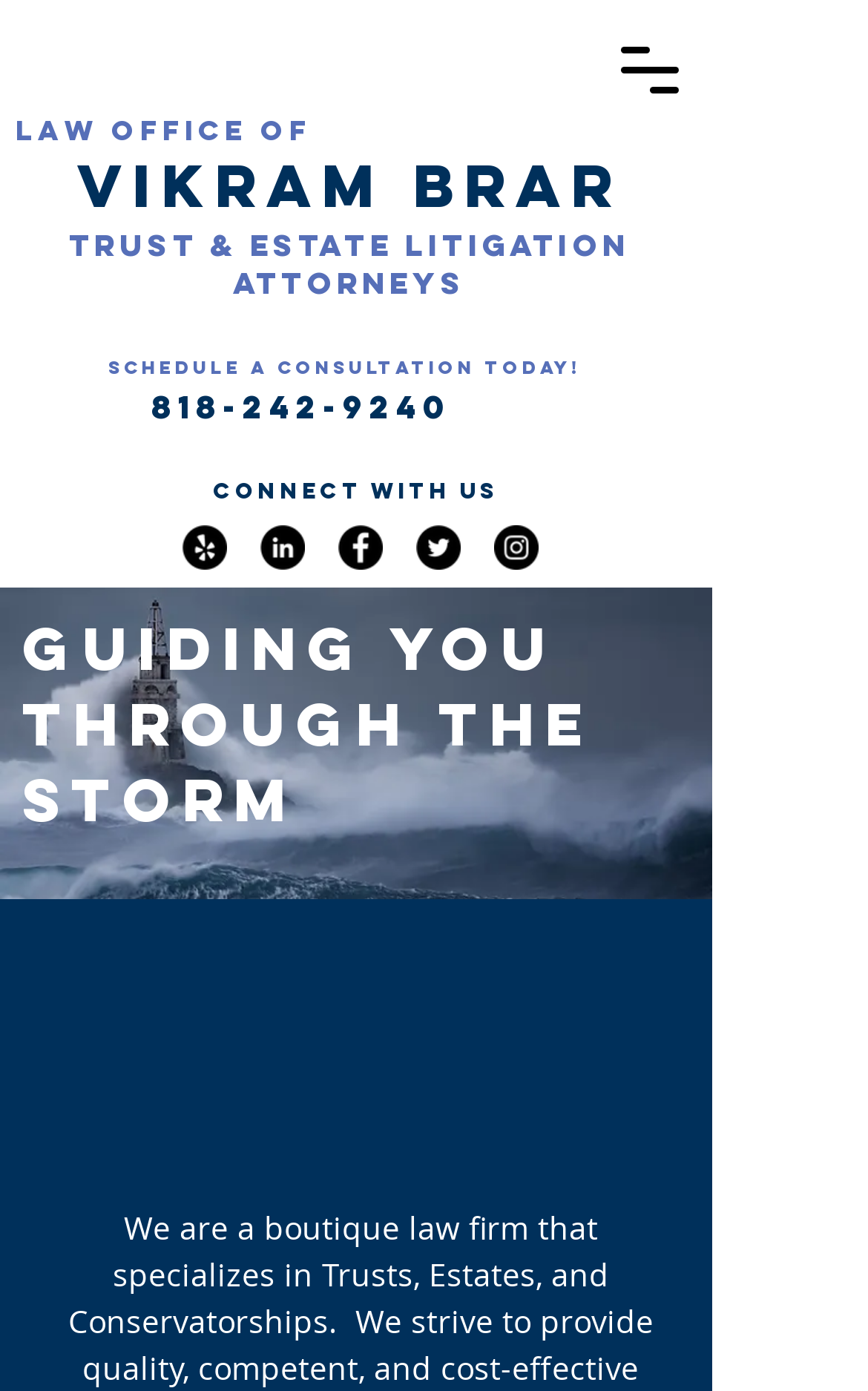Please locate the bounding box coordinates of the element that should be clicked to complete the given instruction: "Visit our Facebook page".

[0.39, 0.378, 0.441, 0.41]